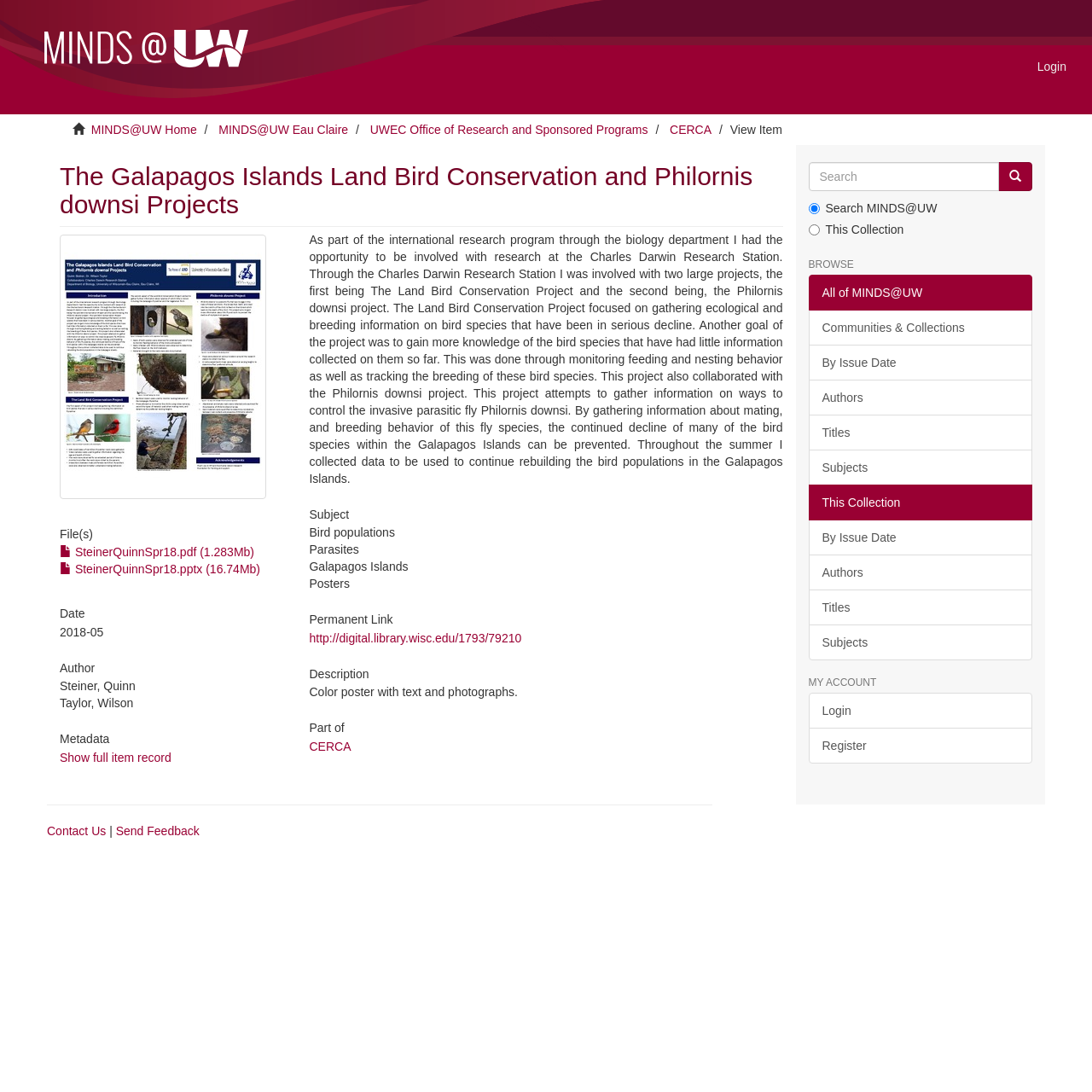Deliver a detailed narrative of the webpage's visual and textual elements.

The webpage is about the Galapagos Islands Land Bird Conservation and Philornis downsi Projects. At the top left, there is a small image and a link. On the top right, there is a login link. Below the top section, there are several links to different websites, including MINDS@UW Home, MINDS@UW Eau Claire, UWEC Office of Research and Sponsored Programs, and CERCA.

The main content of the webpage is divided into two sections. The left section has a heading with the title of the project, followed by a thumbnail image, and then several links to files, including a PDF and a PPTX file. Below the files, there are headings for Date, Author, and Metadata, with corresponding text and links.

The right section has a search box with a "Go" button and two radio buttons to select the search scope. Below the search box, there are several links to browse different collections and categories, including Communities & Collections, By Issue Date, Authors, Titles, and Subjects. There is also a section for My Account with links to Login and Register.

At the bottom of the webpage, there is a section with links to Contact Us and Send Feedback, as well as some copyright information.

The main content of the webpage is a descriptive text about the project, which is about the conservation of land birds in the Galapagos Islands and the control of the invasive parasitic fly Philornis downsi. The text describes the goals and methods of the project, including monitoring feeding and nesting behavior, tracking breeding, and collaborating with other projects.